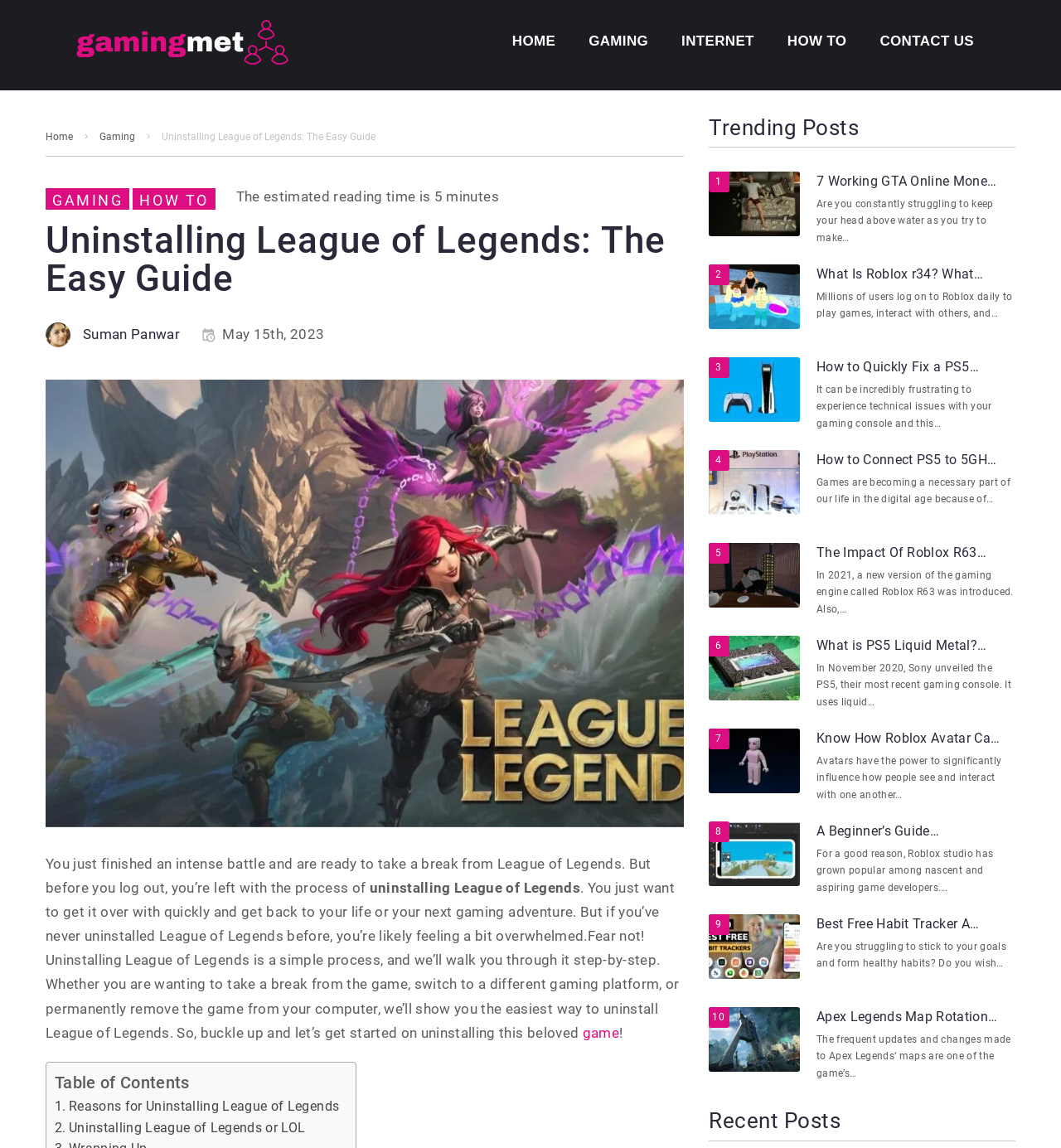Locate the bounding box coordinates of the element I should click to achieve the following instruction: "Check the 'Table of Contents'".

[0.052, 0.934, 0.179, 0.951]